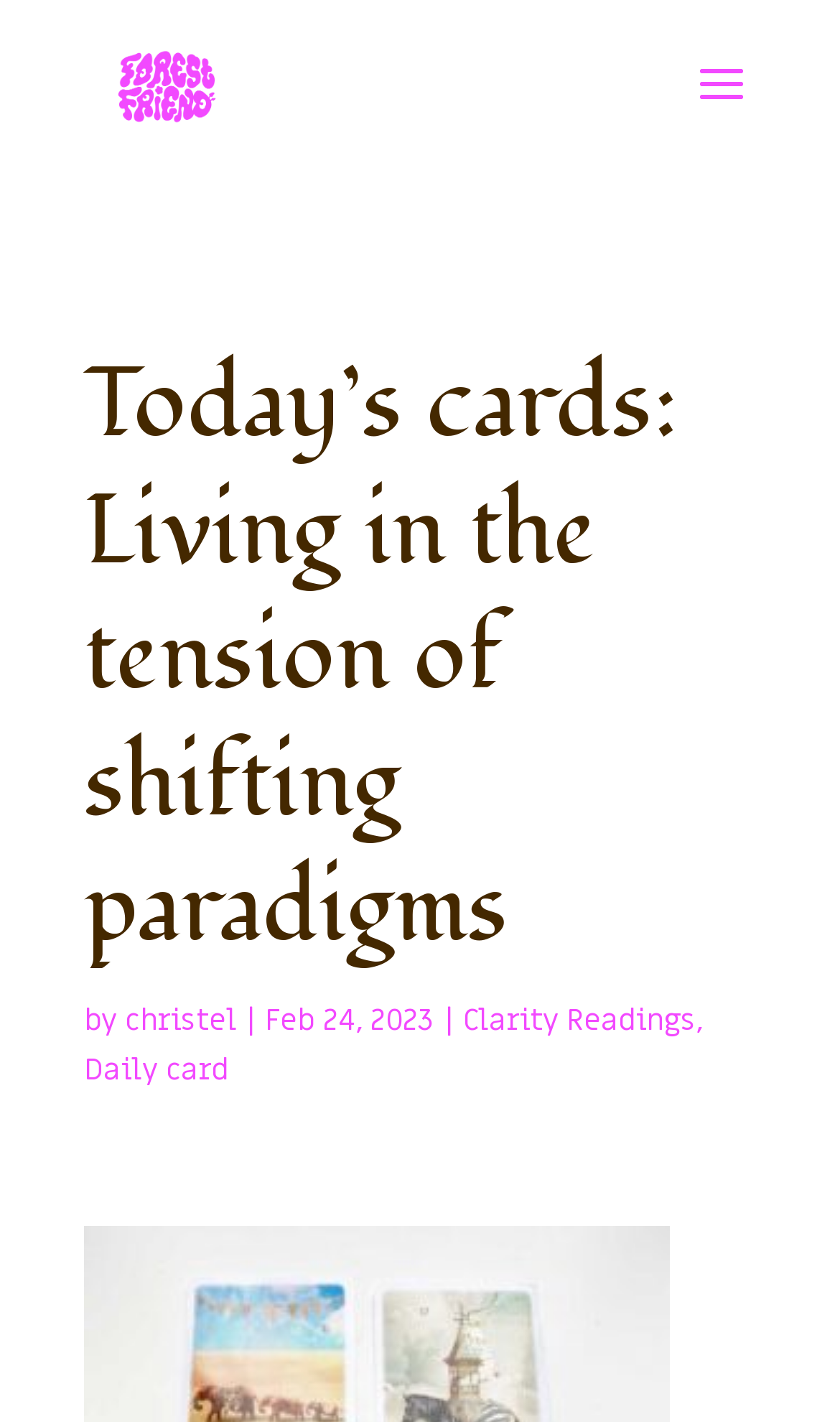What is the name of the creative project?
Provide a fully detailed and comprehensive answer to the question.

The name of the creative project can be found in the link 'Forest Friend Creative Projects' which is located at the top of the webpage and also has an associated image.